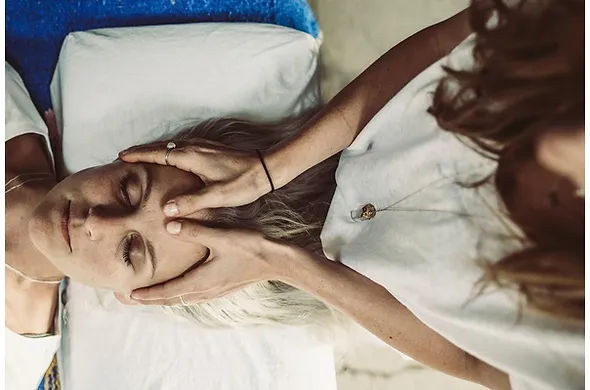Please provide a one-word or short phrase answer to the question:
What color is the textile in the background?

Blue